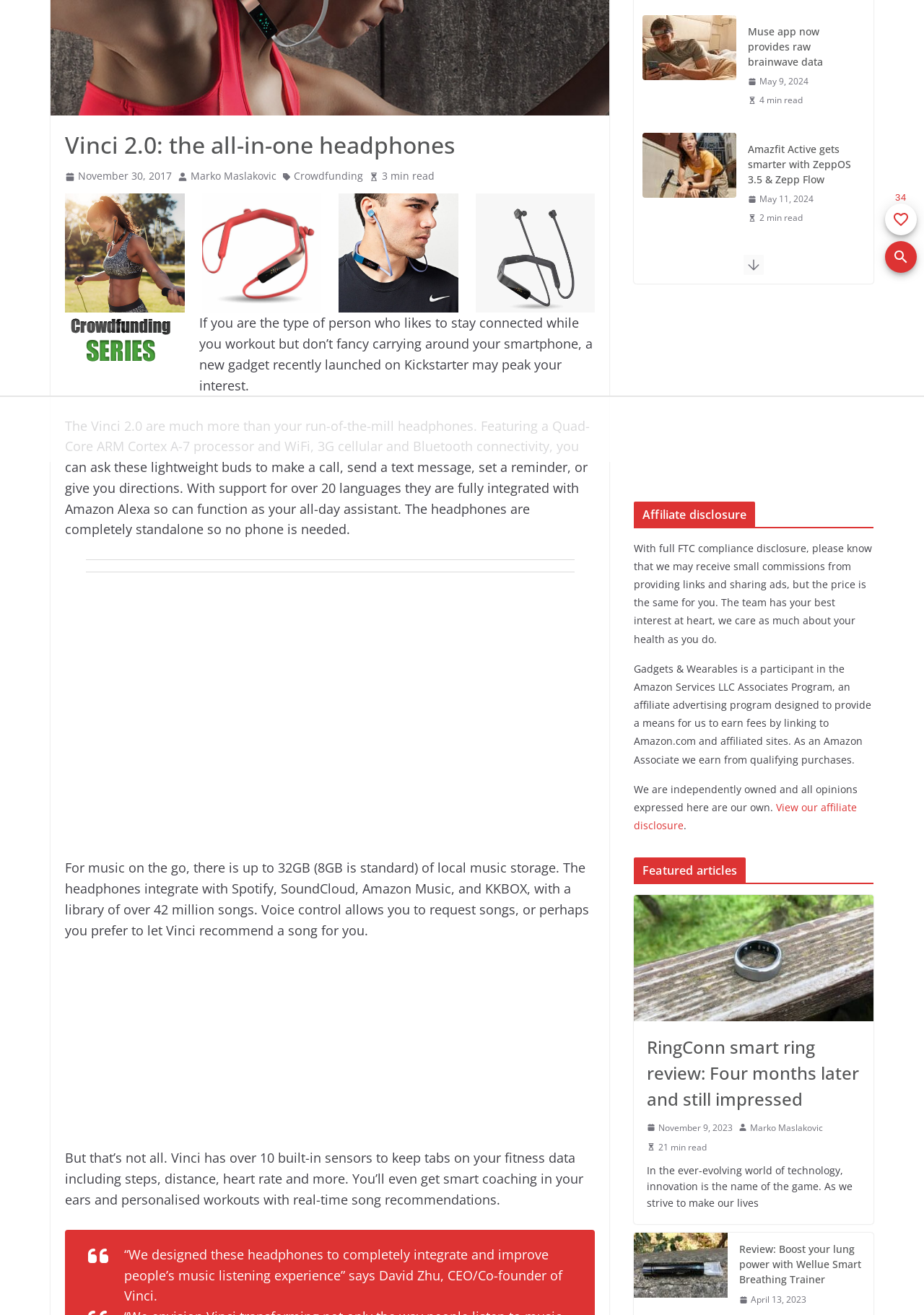Using the provided description View our affiliate disclosure, find the bounding box coordinates for the UI element. Provide the coordinates in (top-left x, top-left y, bottom-right x, bottom-right y) format, ensuring all values are between 0 and 1.

[0.686, 0.609, 0.927, 0.633]